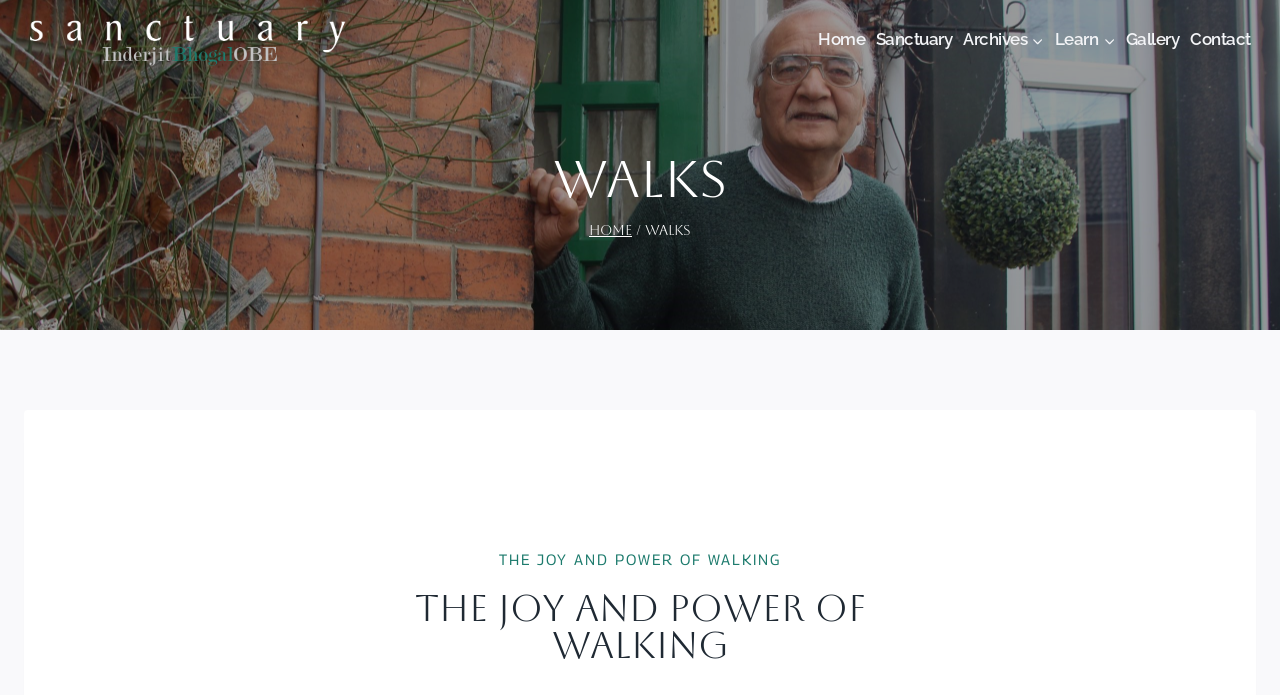Find the bounding box coordinates for the HTML element specified by: "alt="Rev. Dr. Inderjit Bhogal OBE"".

[0.019, 0.019, 0.275, 0.096]